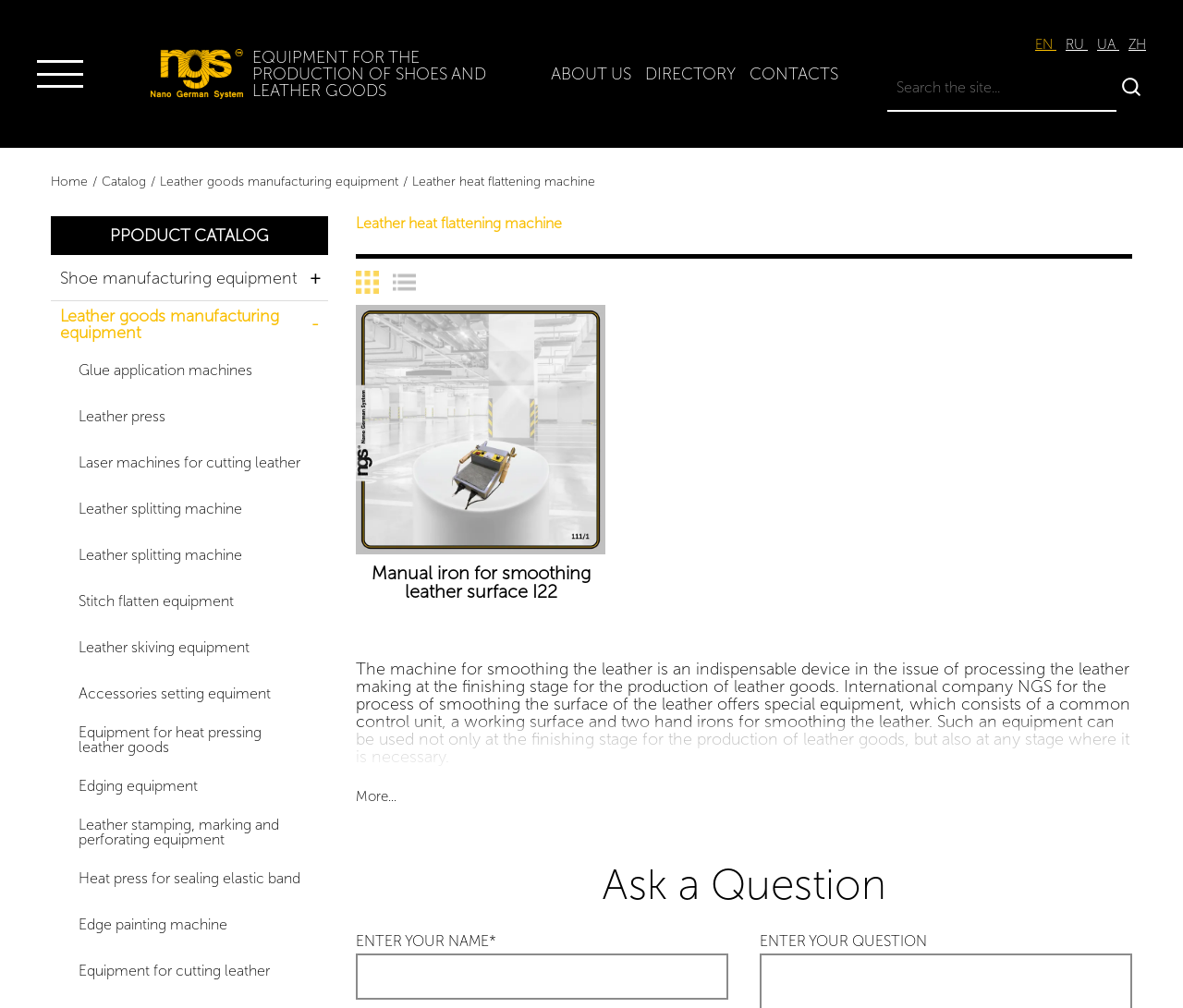Identify the bounding box coordinates of the clickable section necessary to follow the following instruction: "Search the site". The coordinates should be presented as four float numbers from 0 to 1, i.e., [left, top, right, bottom].

[0.75, 0.065, 0.944, 0.11]